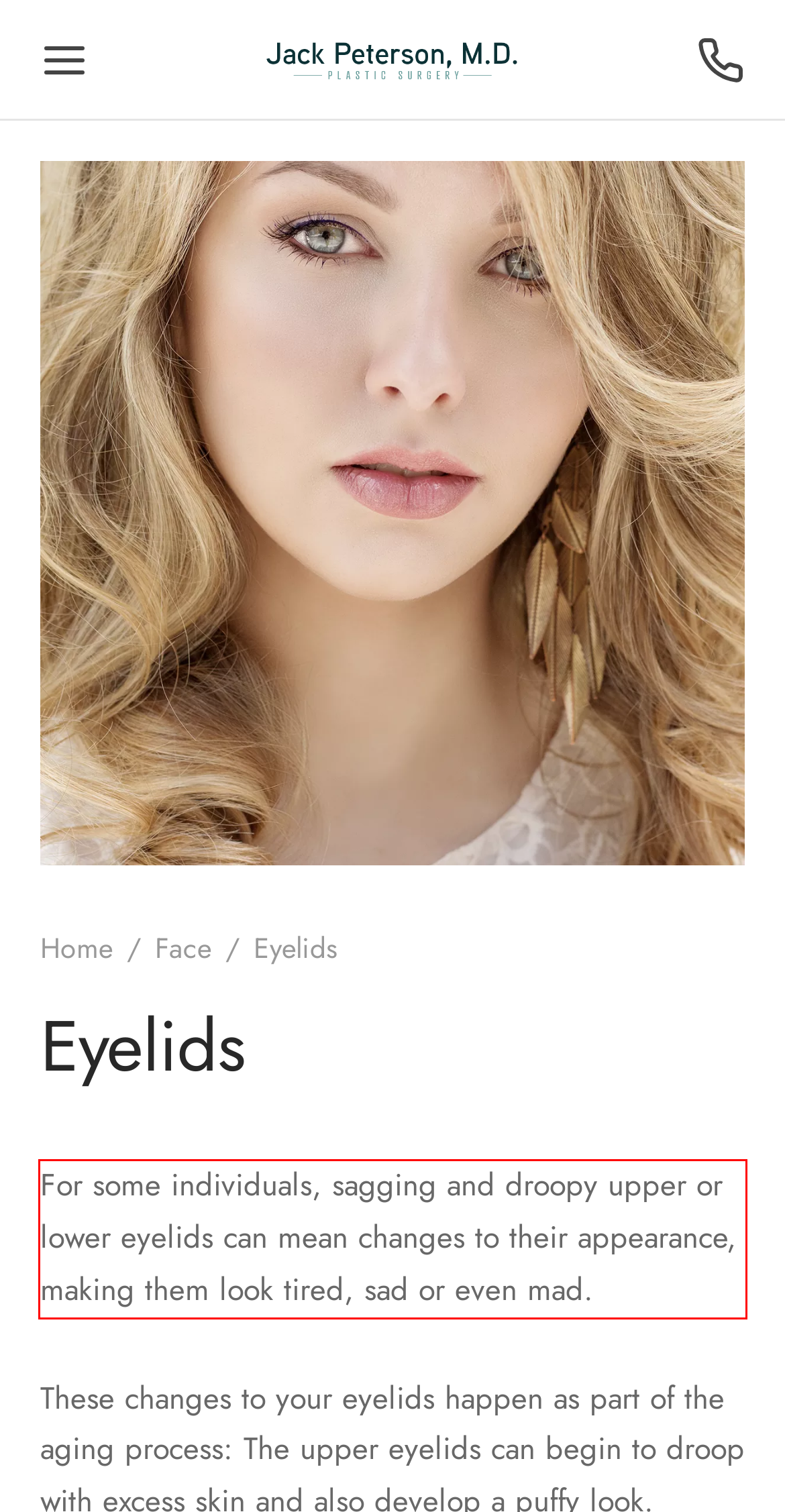You are provided with a screenshot of a webpage containing a red bounding box. Please extract the text enclosed by this red bounding box.

For some individuals, sagging and droopy upper or lower eyelids can mean changes to their appearance, making them look tired, sad or even mad.